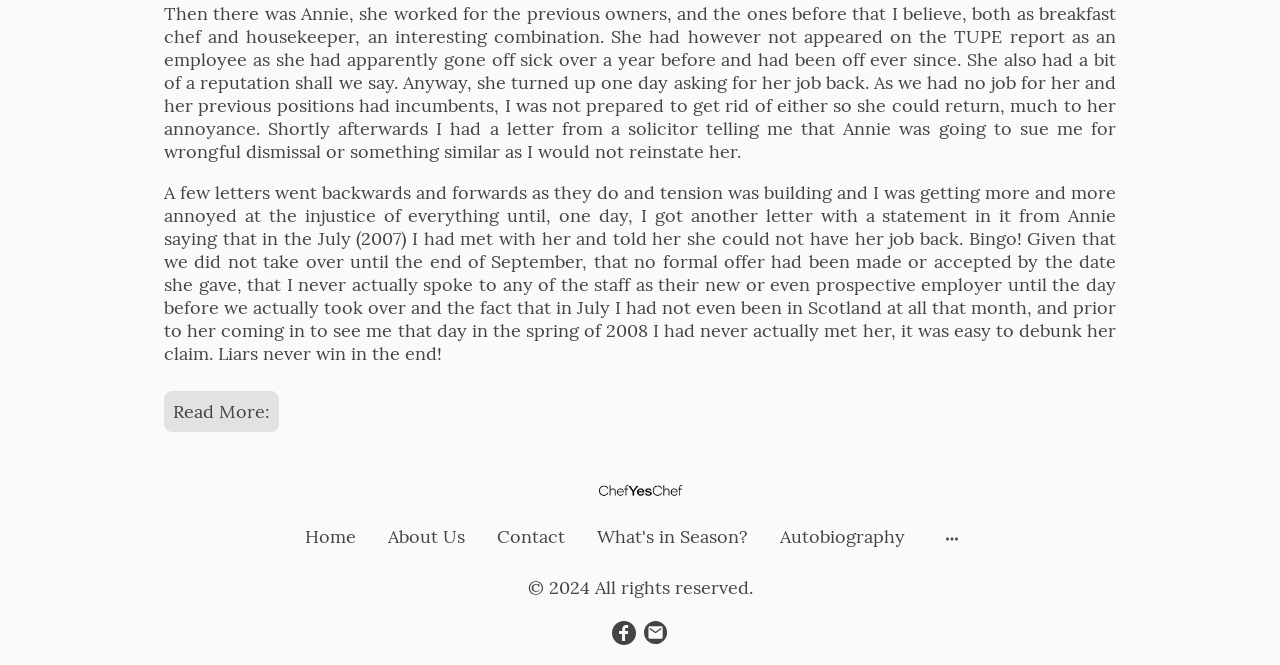Please pinpoint the bounding box coordinates for the region I should click to adhere to this instruction: "Click the 'Logo' link".

[0.466, 0.728, 0.534, 0.751]